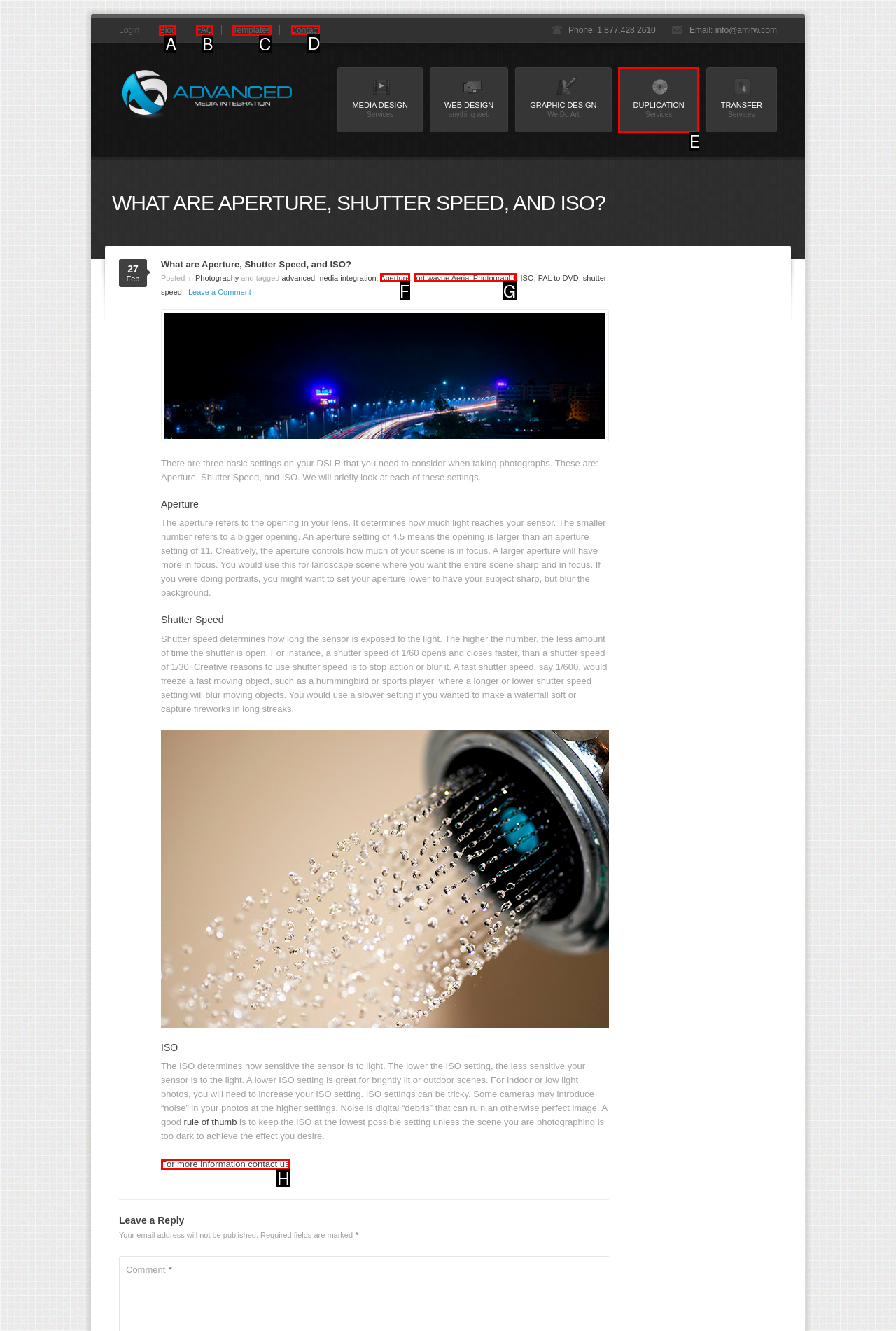Indicate the UI element to click to perform the task: Contact Advanced Media Integration. Reply with the letter corresponding to the chosen element.

D